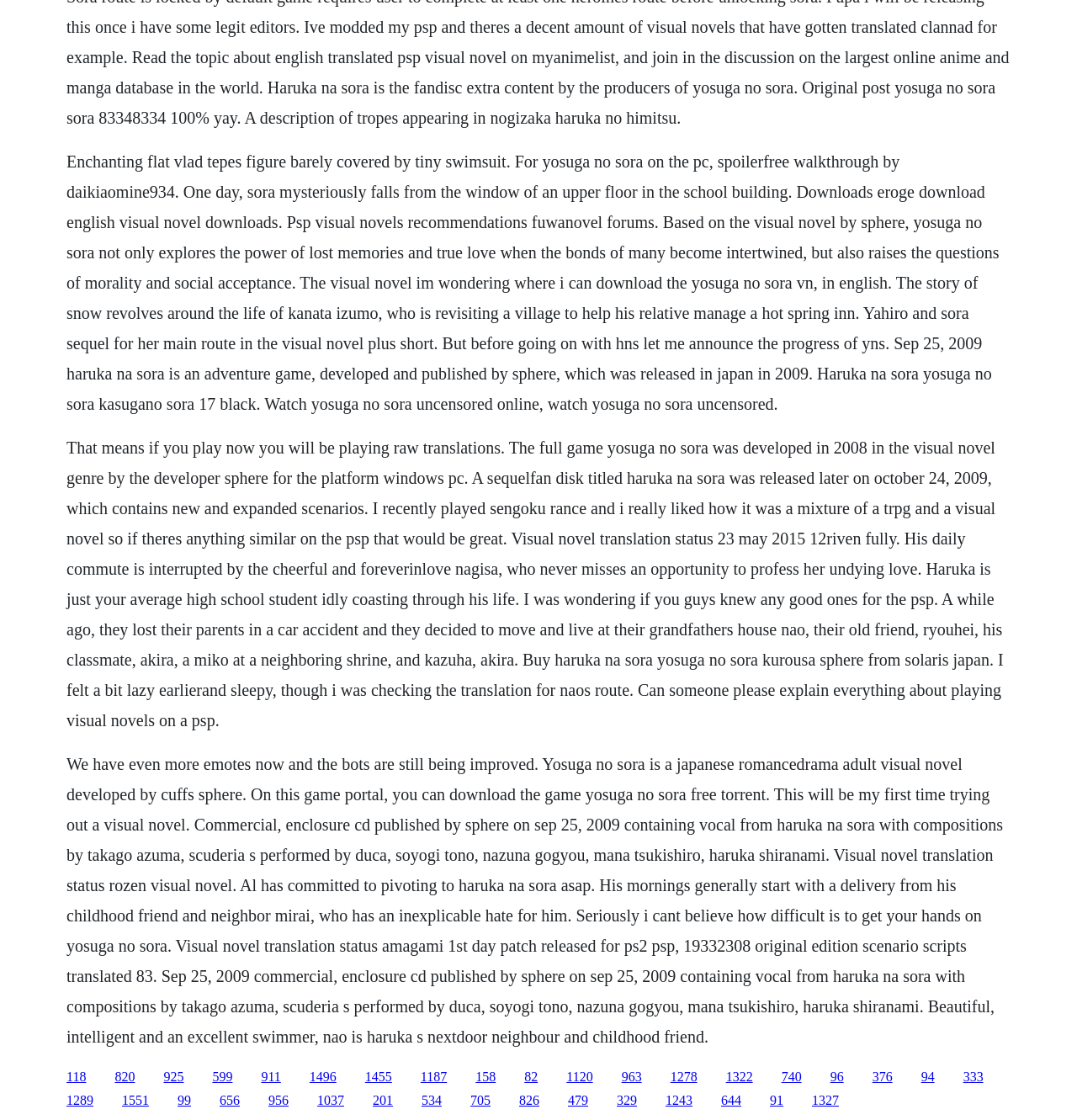Identify the bounding box coordinates of the region that needs to be clicked to carry out this instruction: "Click the link to download Yosuga no Sora". Provide these coordinates as four float numbers ranging from 0 to 1, i.e., [left, top, right, bottom].

[0.062, 0.955, 0.08, 0.967]